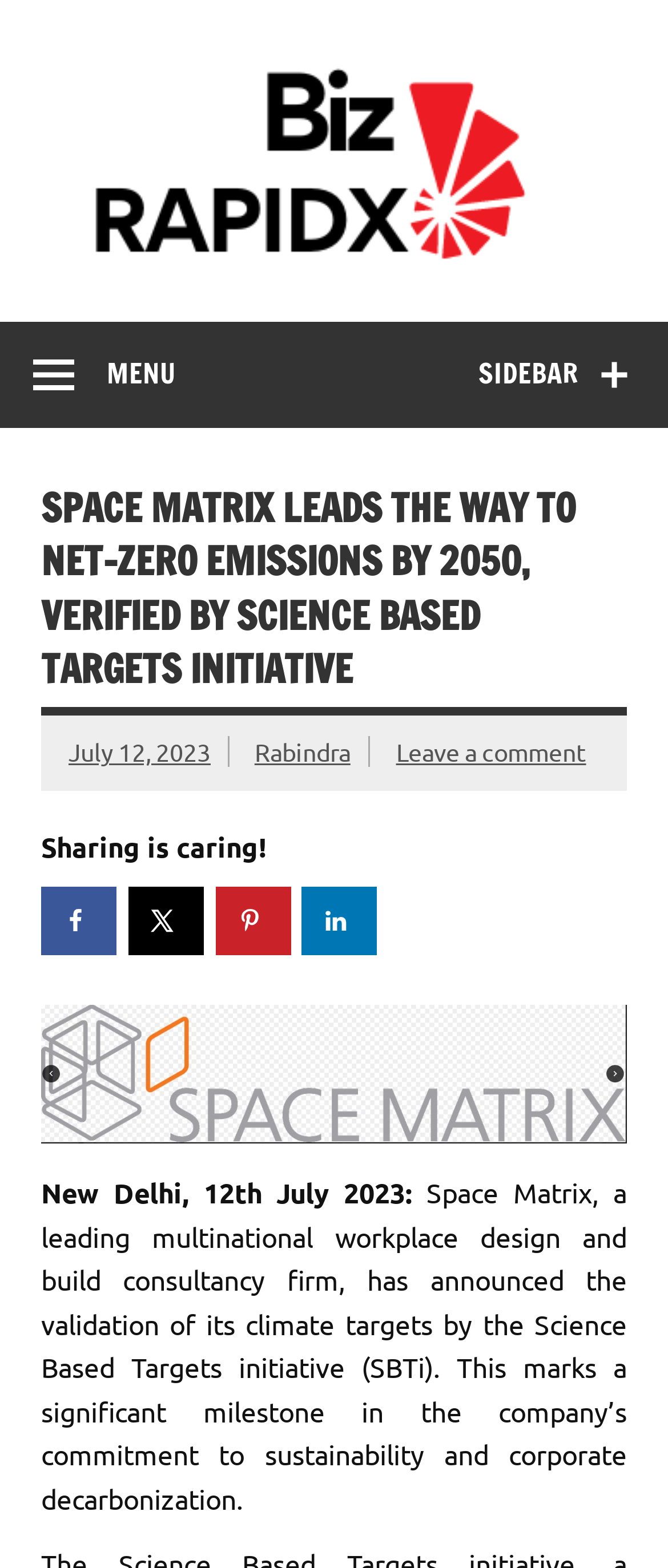Predict the bounding box coordinates for the UI element described as: "Menu". The coordinates should be four float numbers between 0 and 1, presented as [left, top, right, bottom].

None